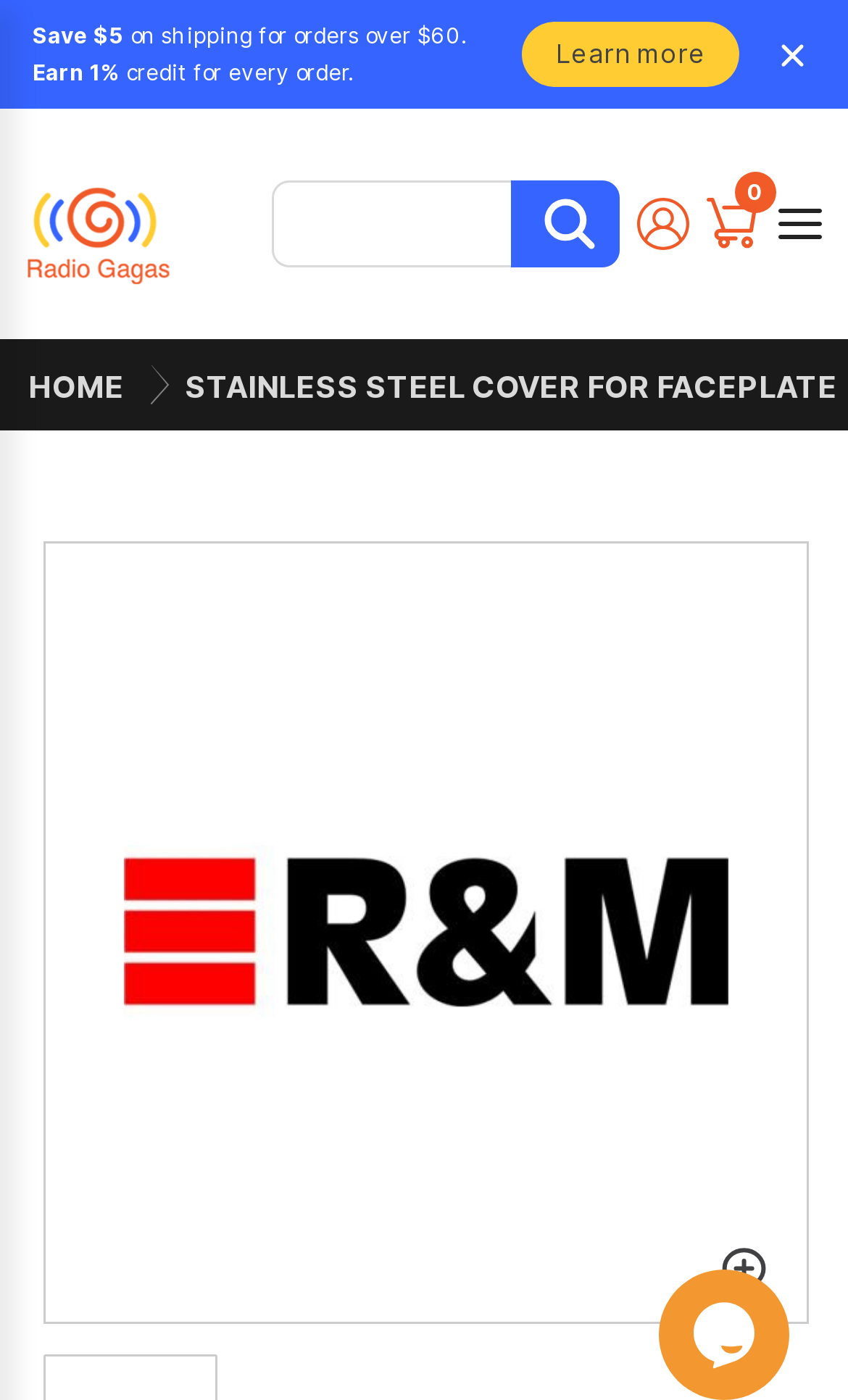Use the information in the screenshot to answer the question comprehensively: How many items are in the cart?

The webpage displays a '0' next to the cart icon, indicating that there are currently no items in the cart.